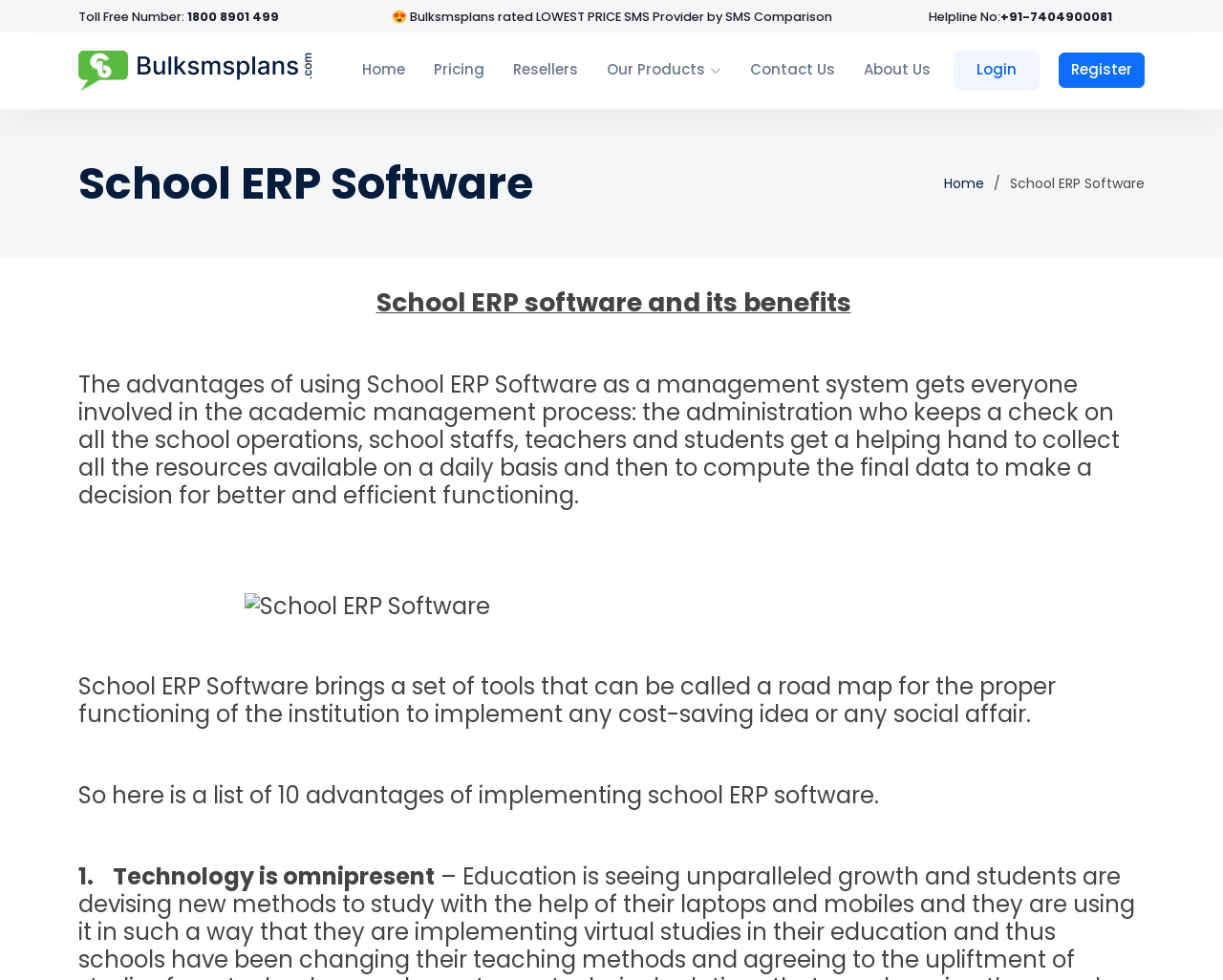Locate the bounding box coordinates of the clickable part needed for the task: "Call the toll-free number".

[0.064, 0.009, 0.153, 0.025]